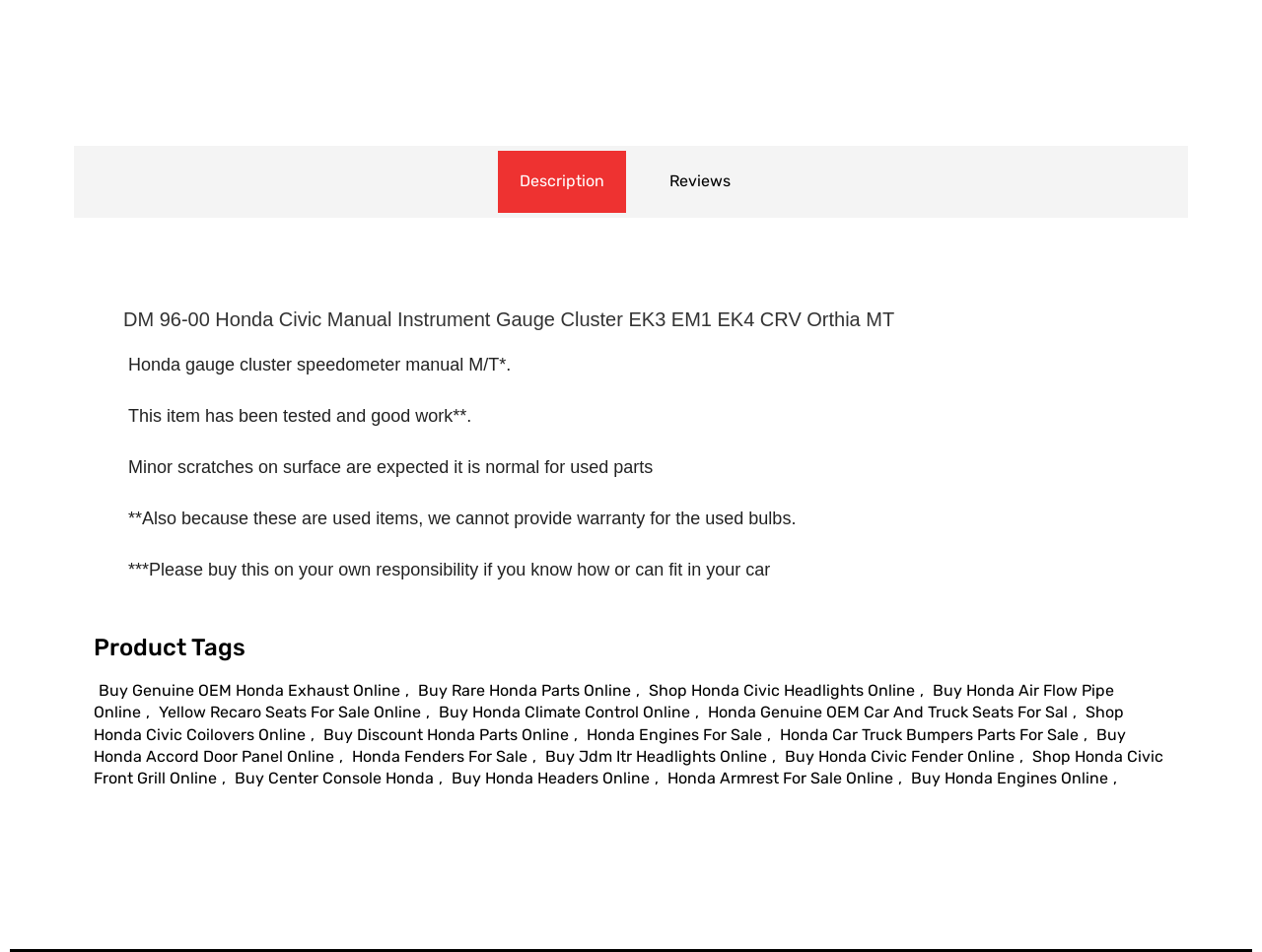Provide the bounding box coordinates of the HTML element this sentence describes: "A to Z of comedians".

None